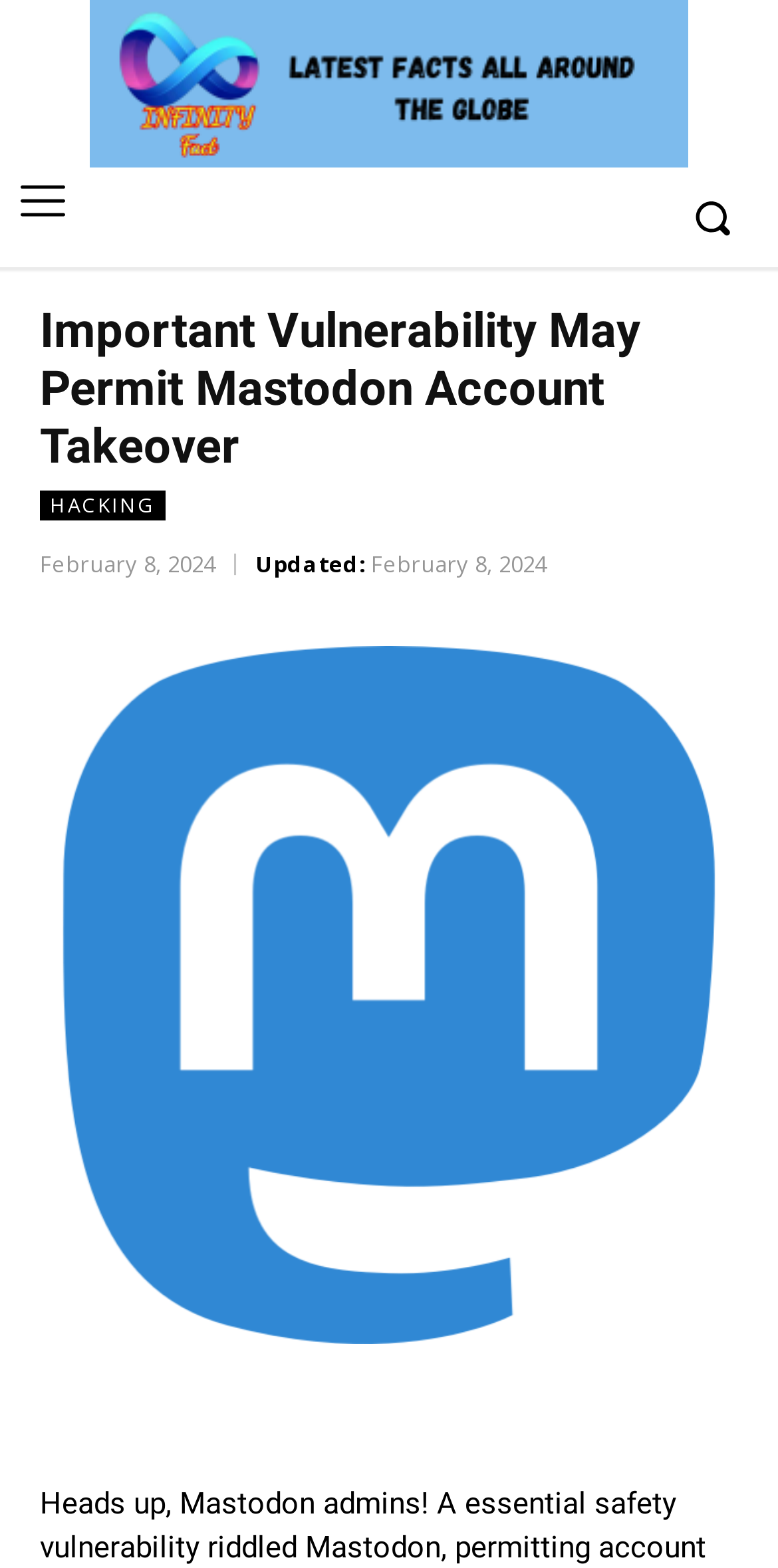What is the date of the updated article?
Offer a detailed and exhaustive answer to the question.

I found the updated date by looking at the time element with the text 'Updated:' and its corresponding StaticText element which contains the date 'February 8, 2024'.